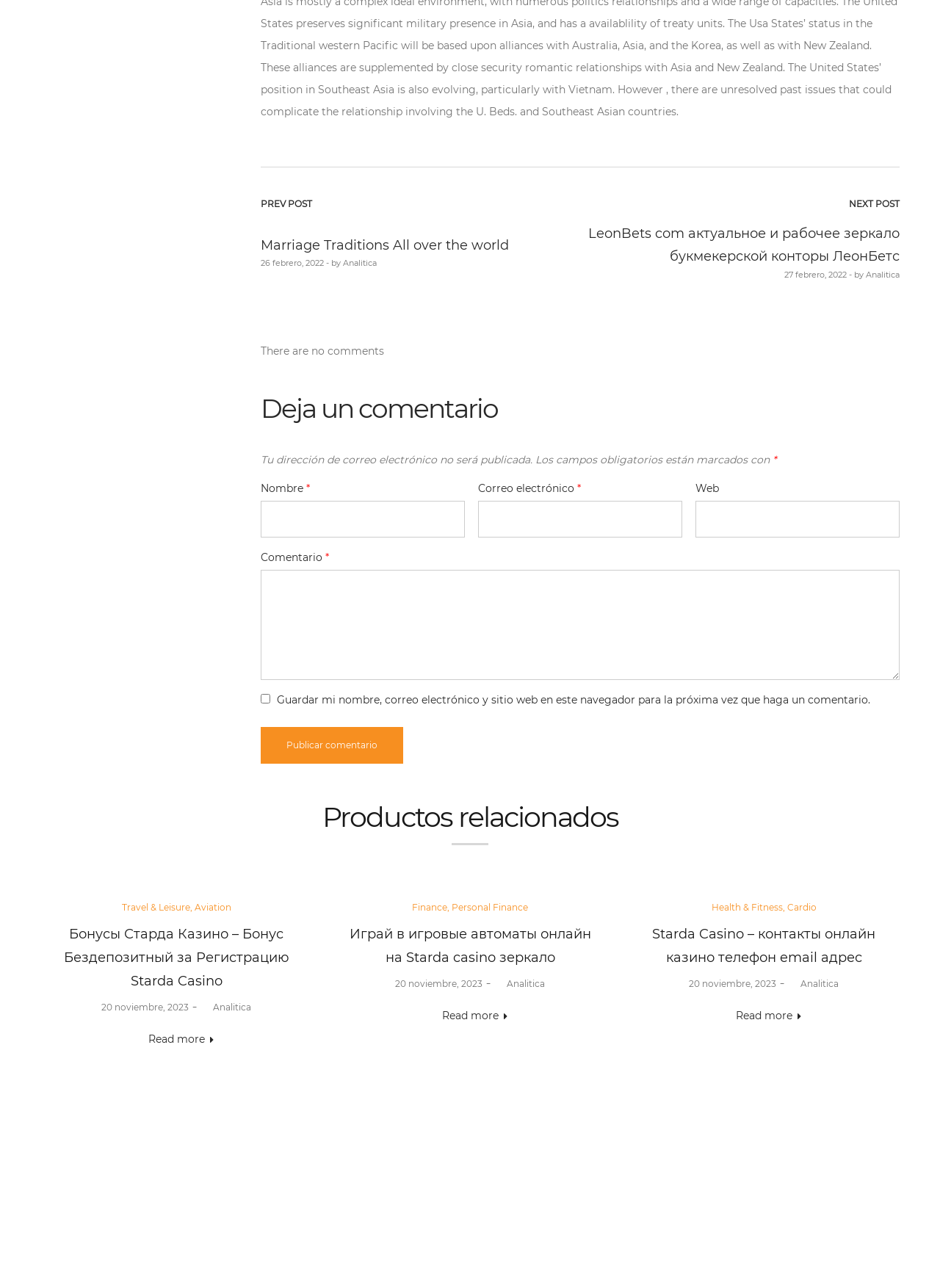Given the element description parent_node: Comentario * name="comment", specify the bounding box coordinates of the corresponding UI element in the format (top-left x, top-left y, bottom-right x, bottom-right y). All values must be between 0 and 1.

[0.277, 0.442, 0.957, 0.528]